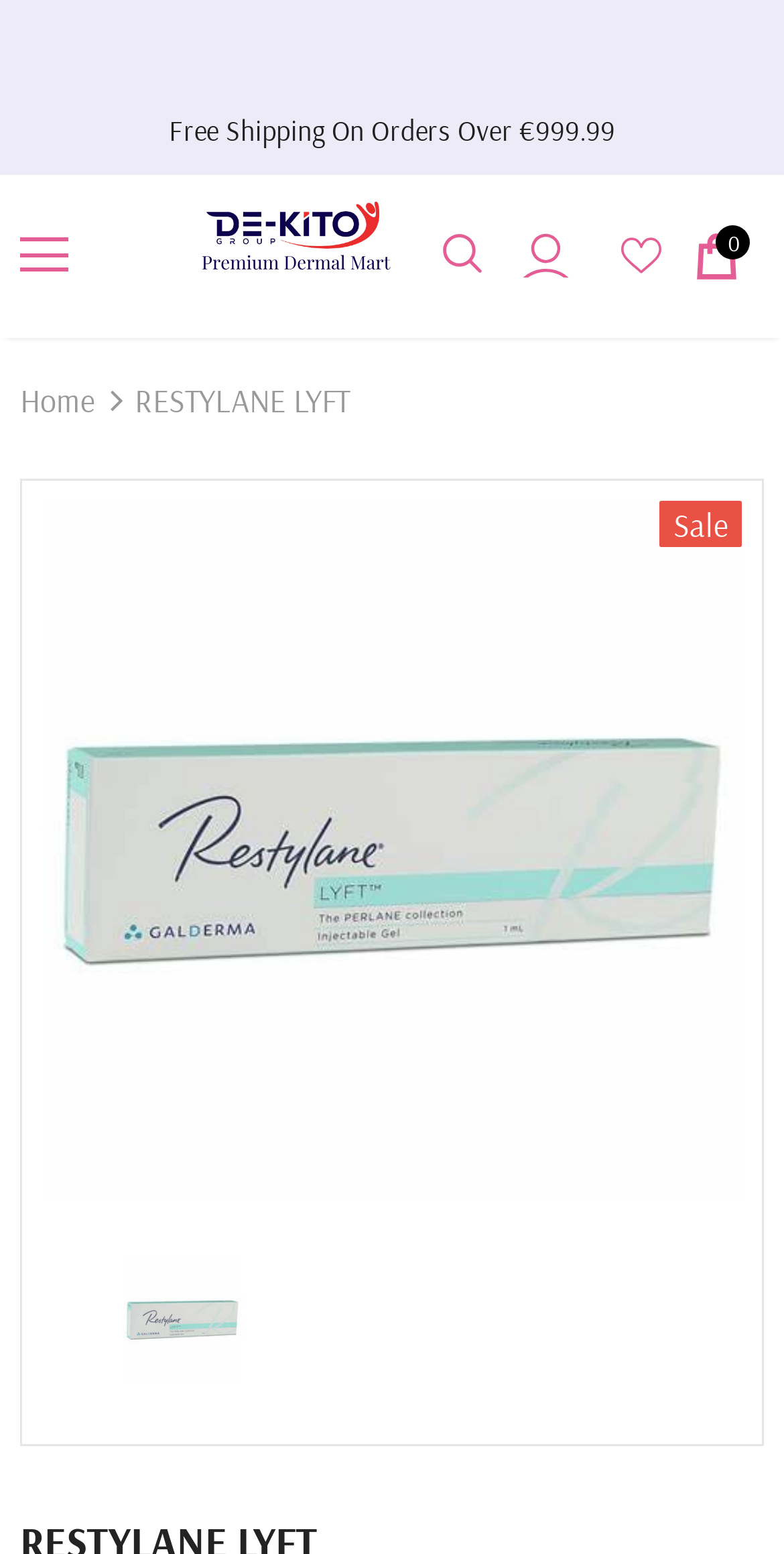What is the name of the product being featured?
Could you answer the question with a detailed and thorough explanation?

I found the answer by looking at the main content section of the webpage, where it says 'RESTYLANE LYFT' in a prominent font. This suggests that the product being featured is RESTYLANE LYFT.